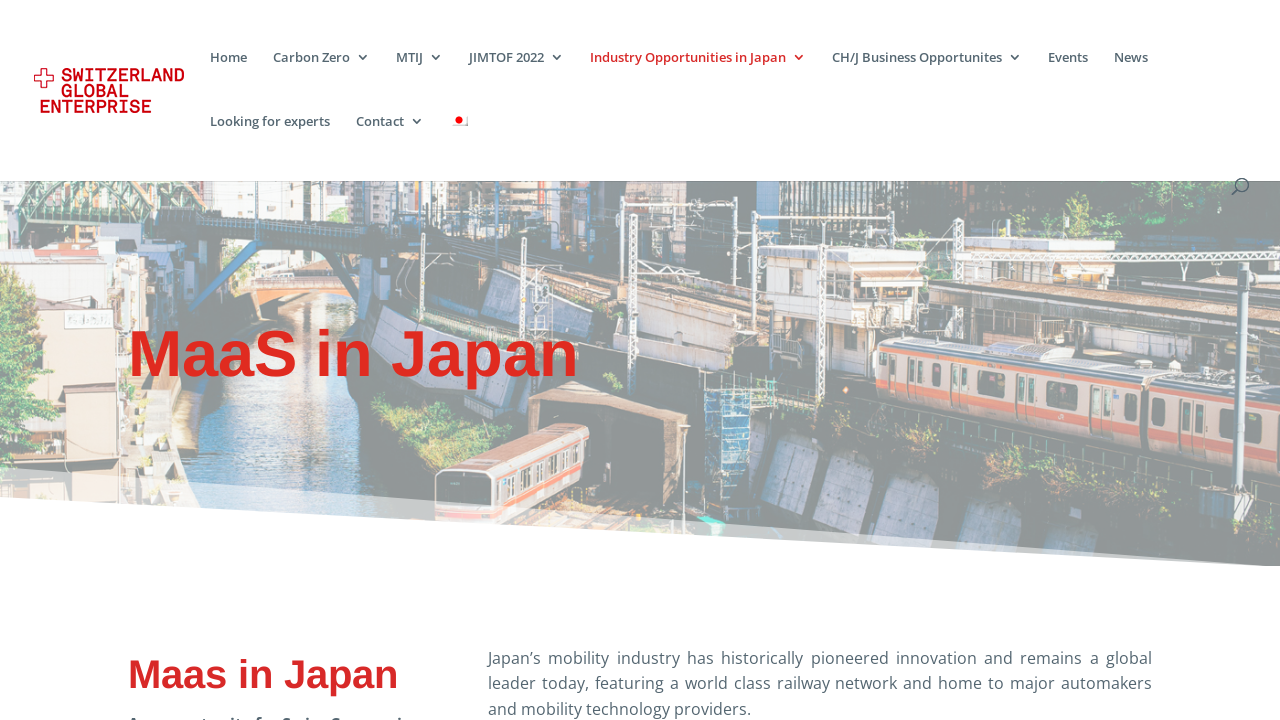Deliver a detailed narrative of the webpage's visual and textual elements.

The webpage is about MaaS (Mobility as a Service) in Japan, provided by Swiss Business Japan. At the top left, there is a logo of Swiss Business Japan, accompanied by a link to the organization's homepage. 

Below the logo, there is a navigation menu with 8 links: Home, Carbon Zero 3, MTIJ 3, JIMTOF 2022 3, Industry Opportunities in Japan 3, CH/J Business Opportunities 3, Events, and News. These links are aligned horizontally and take up the top section of the page.

On the left side of the page, there are three more links: Looking for experts, Contact 3, and Japanese, with the Japanese link accompanied by a small Japanese flag icon.

The main content of the page is divided into two sections. The first section has a heading "MaaS in Japan" and the second section has a heading "Maas in Japan". 

Below the headings, there is a paragraph of text that describes Japan's mobility industry, mentioning its history of innovation, world-class railway network, and major automakers and mobility technology providers. This text is located at the bottom of the page.